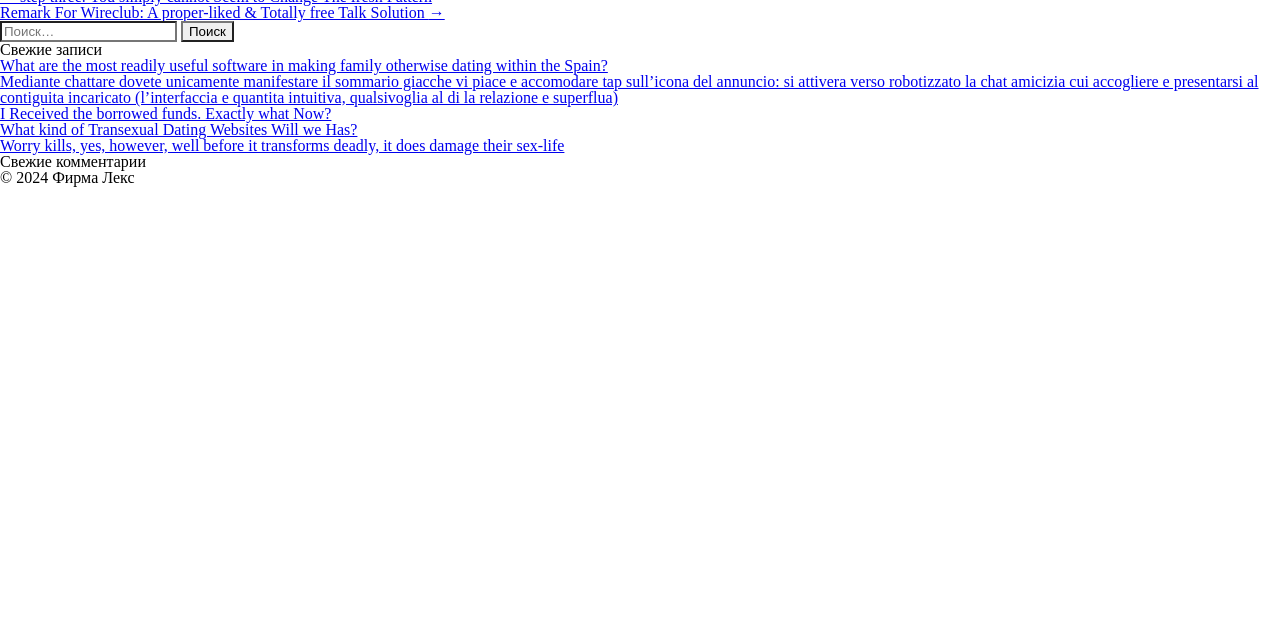Identify and provide the bounding box coordinates of the UI element described: "parent_node: Найти: value="Поиск"". The coordinates should be formatted as [left, top, right, bottom], with each number being a float between 0 and 1.

[0.141, 0.033, 0.183, 0.066]